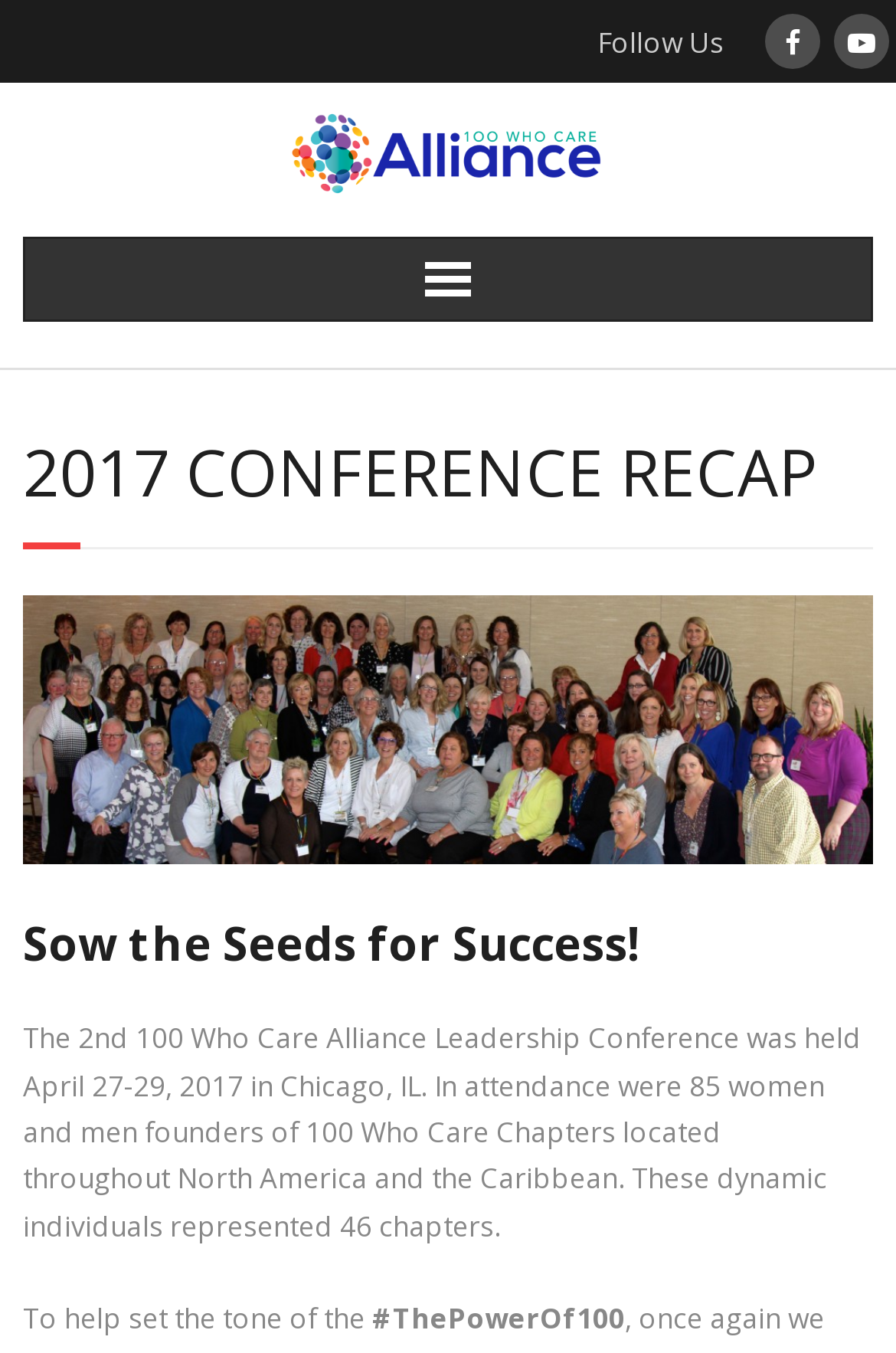Generate the text content of the main headline of the webpage.

2017 CONFERENCE RECAP